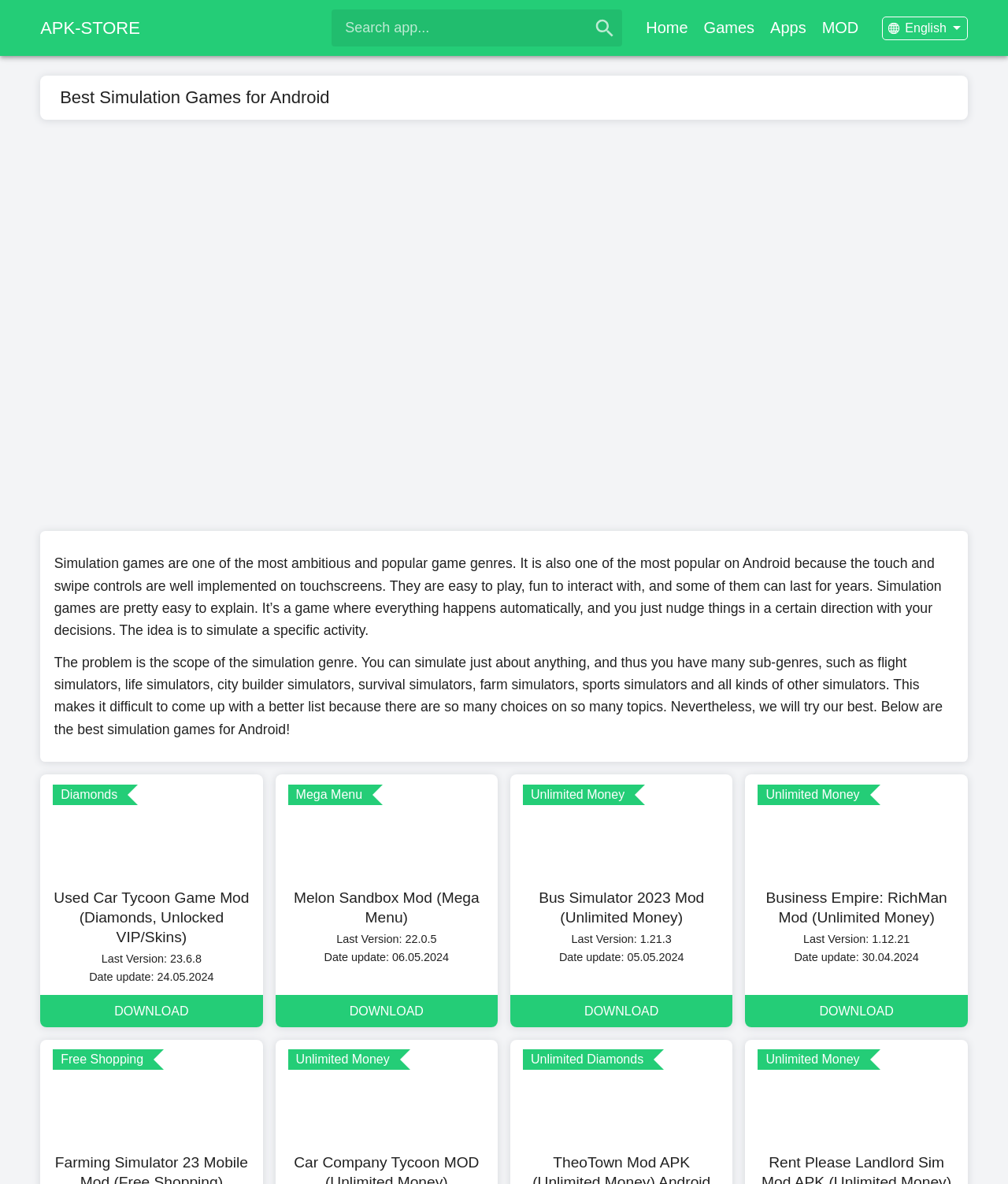What is the main topic of this webpage? Refer to the image and provide a one-word or short phrase answer.

Simulation Games